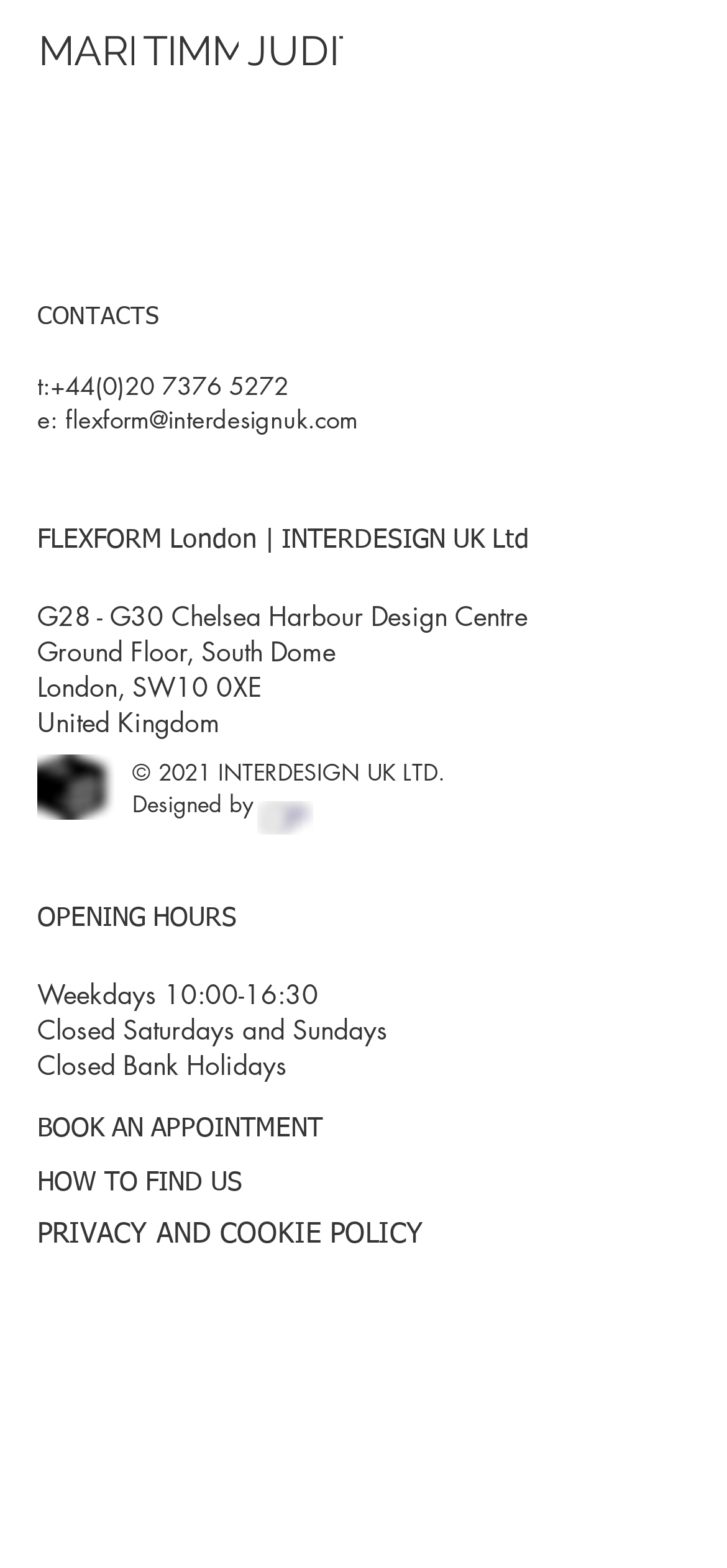Find the bounding box coordinates for the HTML element described in this sentence: "HOW TO FIND US". Provide the coordinates as four float numbers between 0 and 1, in the format [left, top, right, bottom].

[0.051, 0.74, 0.462, 0.771]